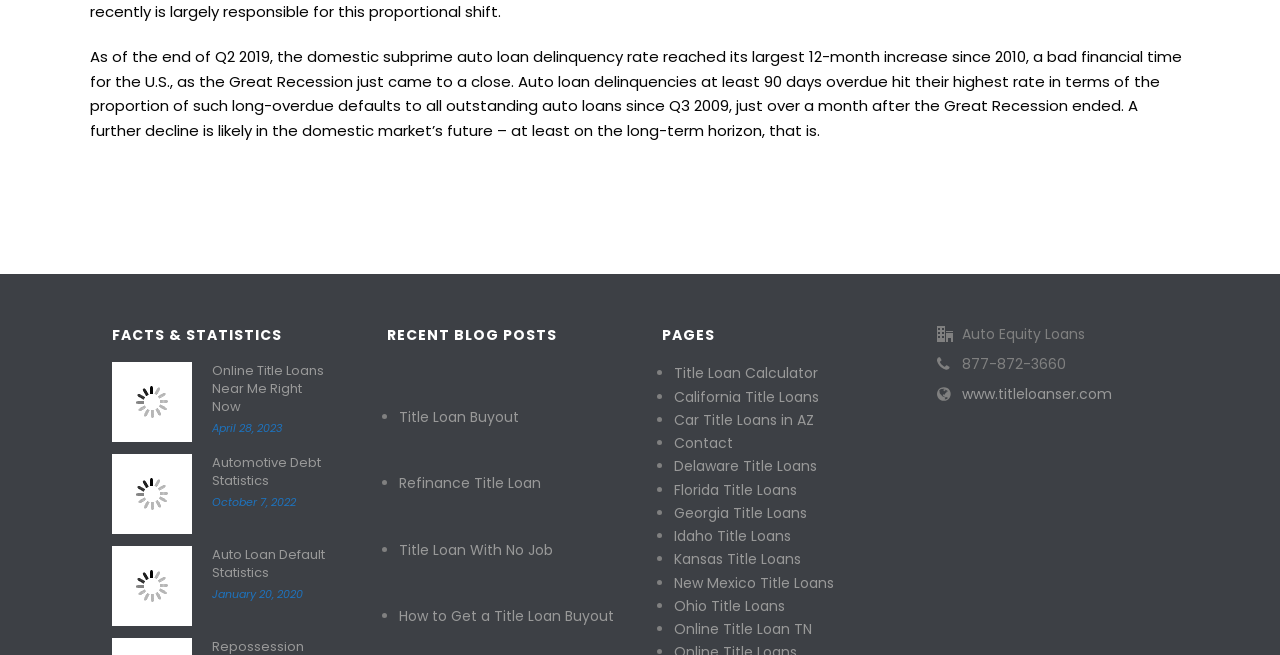For the given element description Florida Title Loans, determine the bounding box coordinates of the UI element. The coordinates should follow the format (top-left x, top-left y, bottom-right x, bottom-right y) and be within the range of 0 to 1.

[0.526, 0.732, 0.623, 0.763]